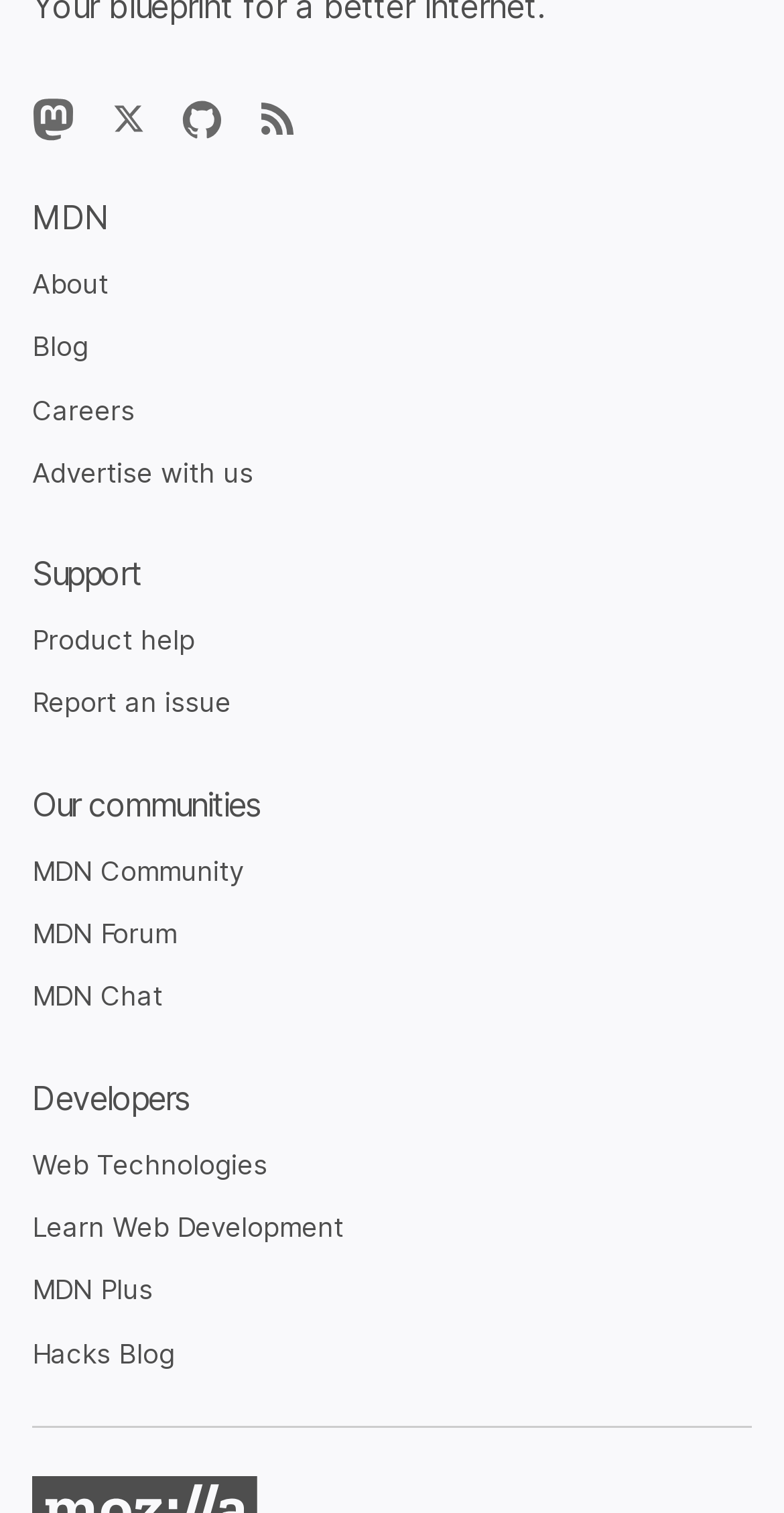Using the details from the image, please elaborate on the following question: What is the last link under the 'Our communities' section?

I looked at the 'Our communities' section and found the links 'MDN Community', 'MDN Forum', and 'MDN Chat'. The last link in this section is 'MDN Chat'.